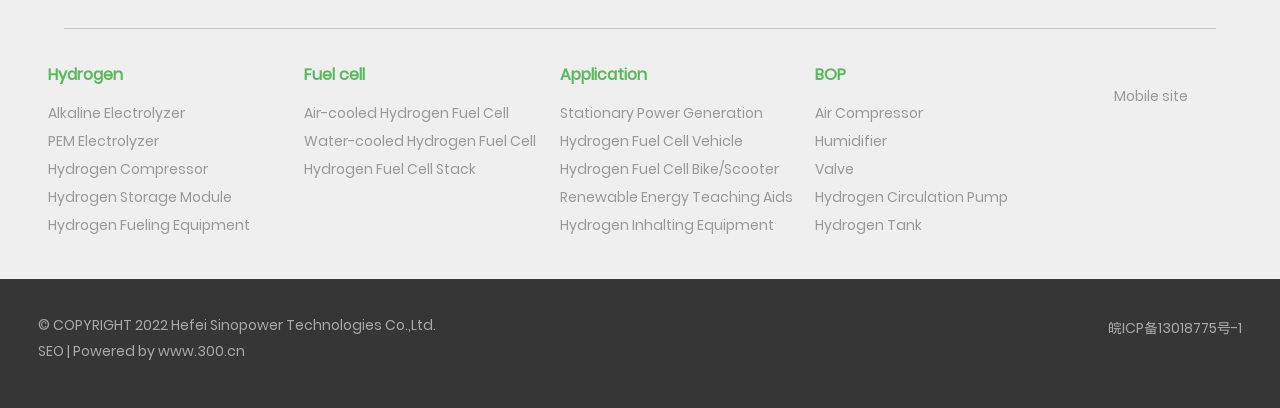Please analyze the image and give a detailed answer to the question:
What is the purpose of the 'Application' section?

The 'Application' section contains links such as 'Stationary Power Generation', 'Hydrogen Fuel Cell Vehicle', and 'Hydrogen Fuel Cell Bike/Scooter', which suggests that this section is intended to showcase the various uses and applications of hydrogen fuel cells.